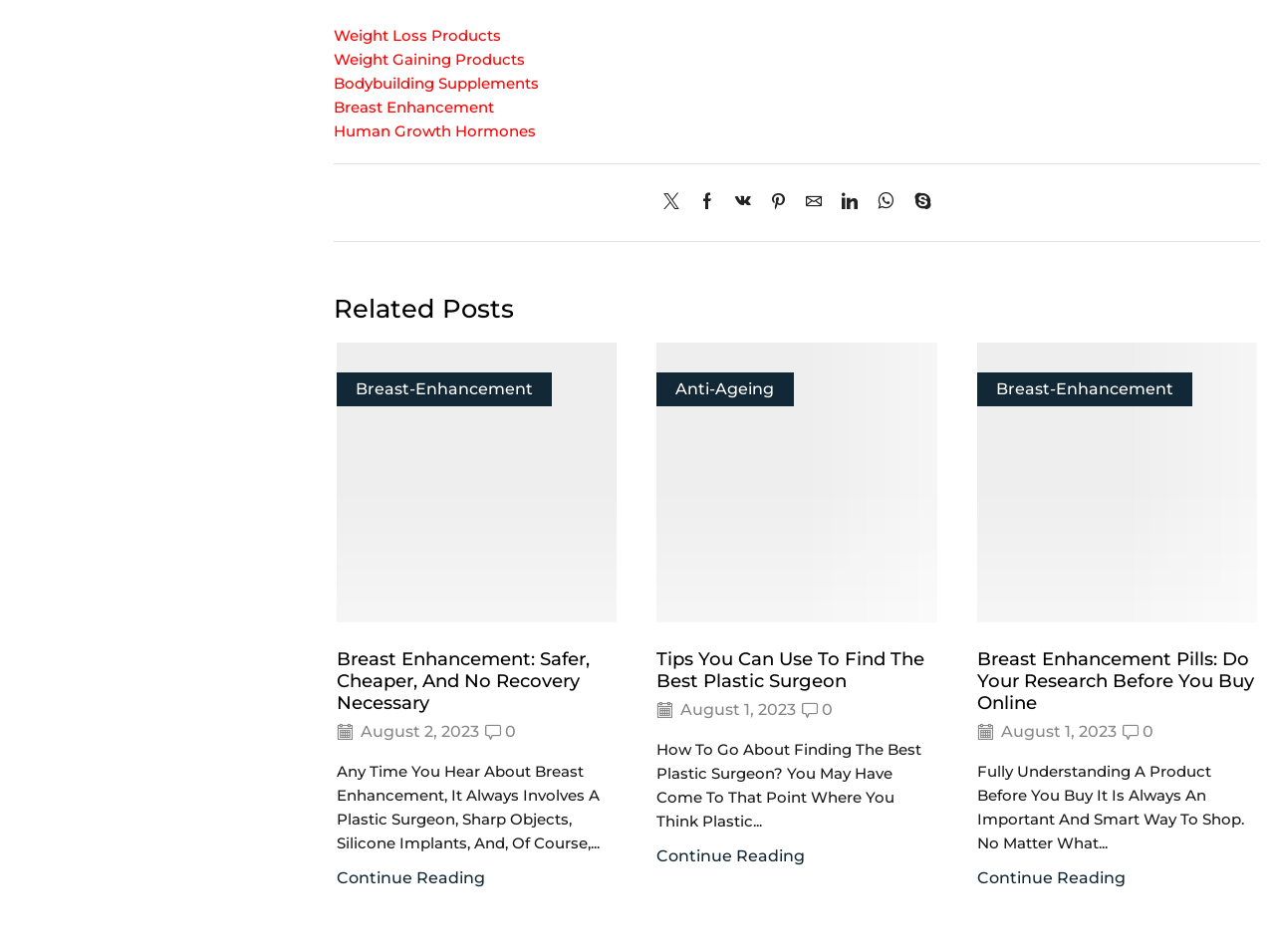Give a concise answer using only one word or phrase for this question:
What is the date of the first article?

August 2, 2023